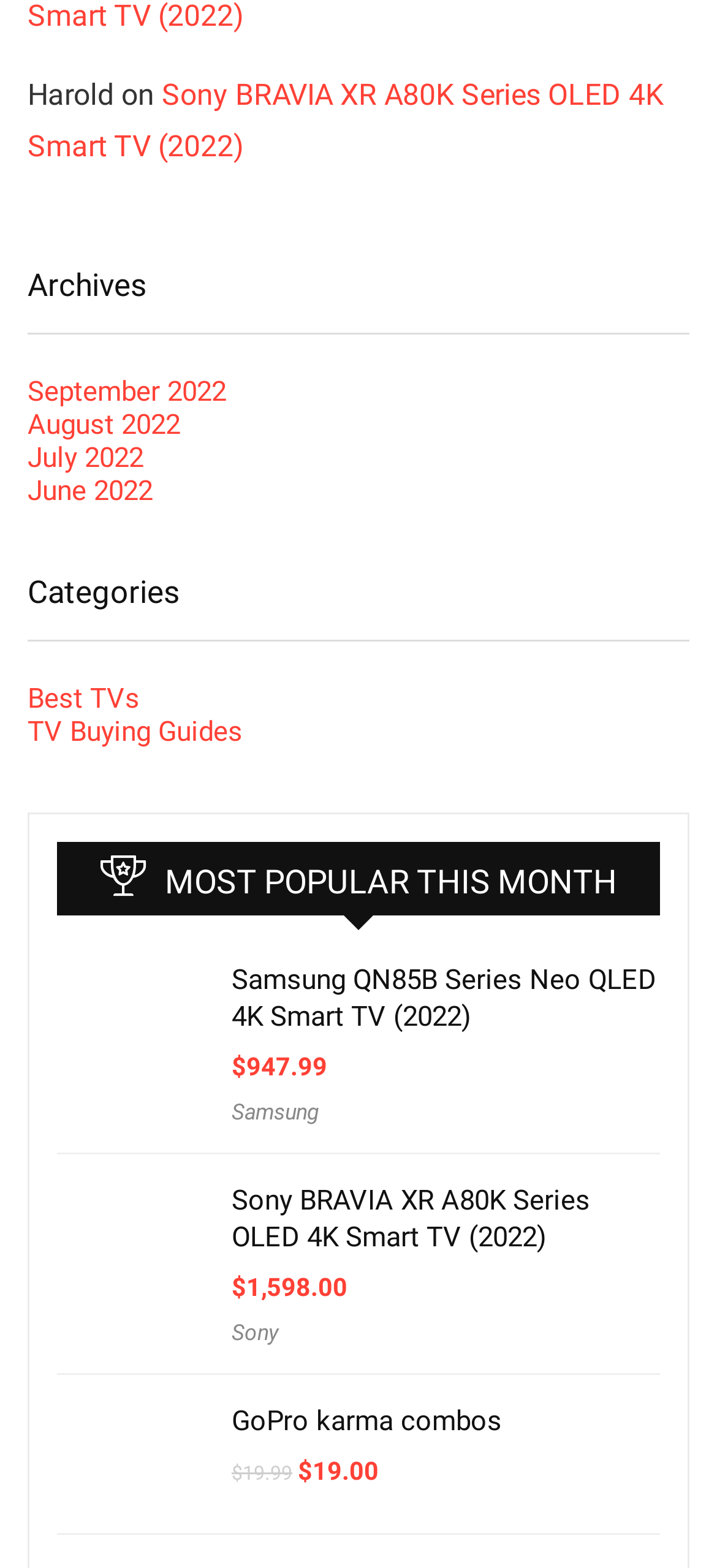Carefully examine the image and provide an in-depth answer to the question: What is the price of the GoPro karma combos?

I found the answer by looking at the section of the webpage that mentions the GoPro karma combos, where it says '$19.00' next to the product's name. This indicates that the price of the GoPro karma combos is $19.00.